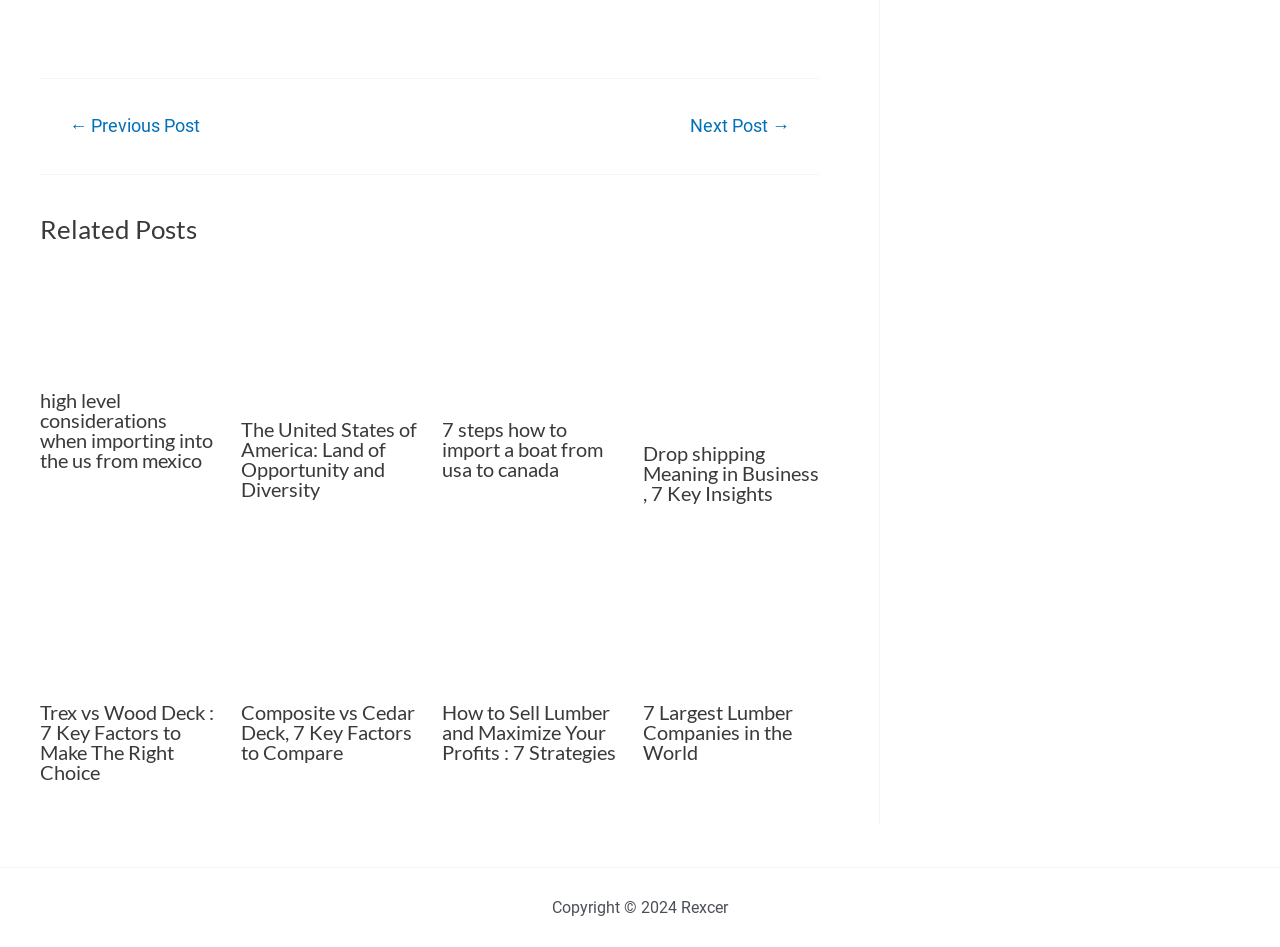Please respond to the question with a concise word or phrase:
How many related posts are there?

8